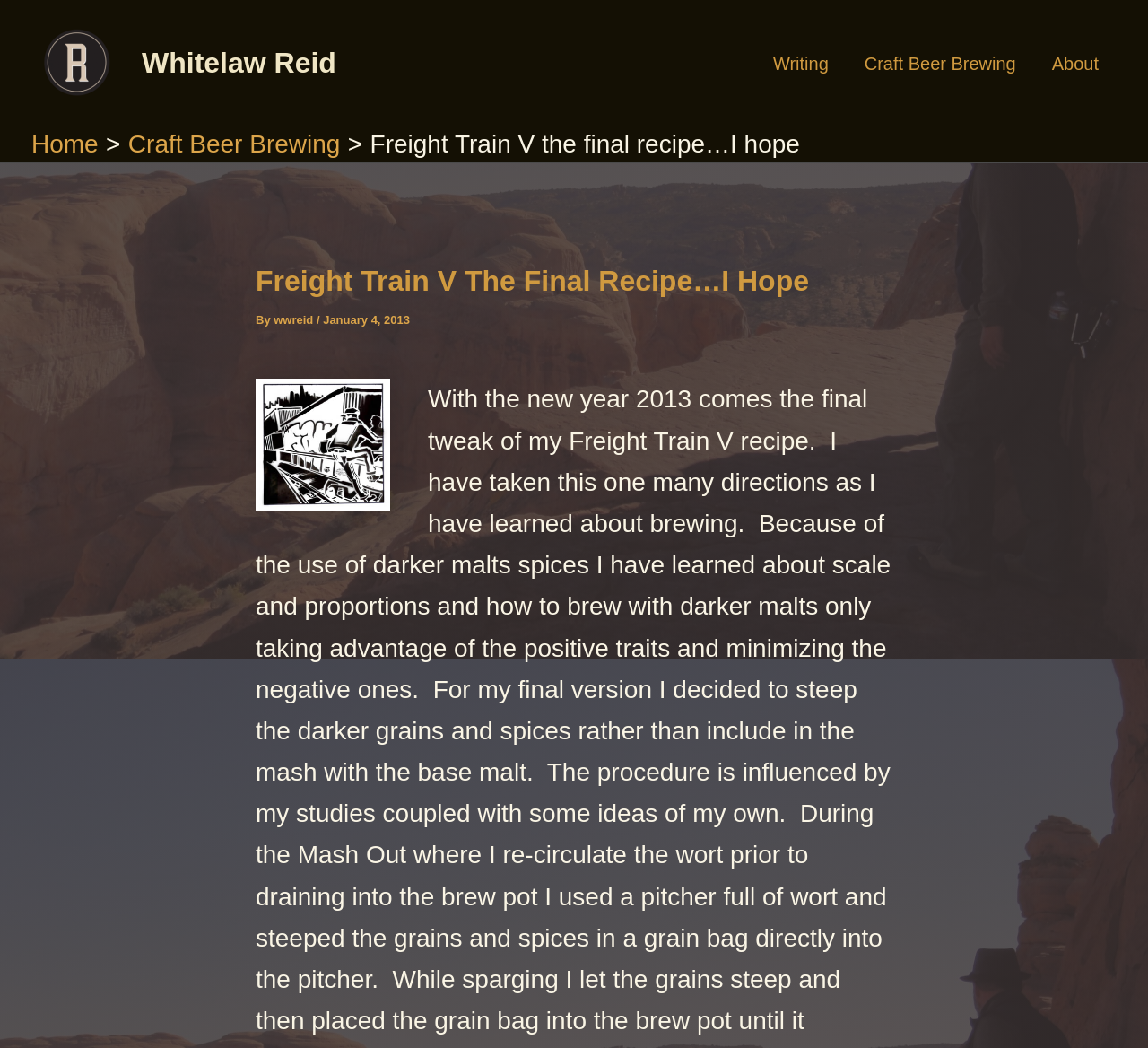Answer the question in one word or a short phrase:
What is the author of the post?

Whitelaw Reid